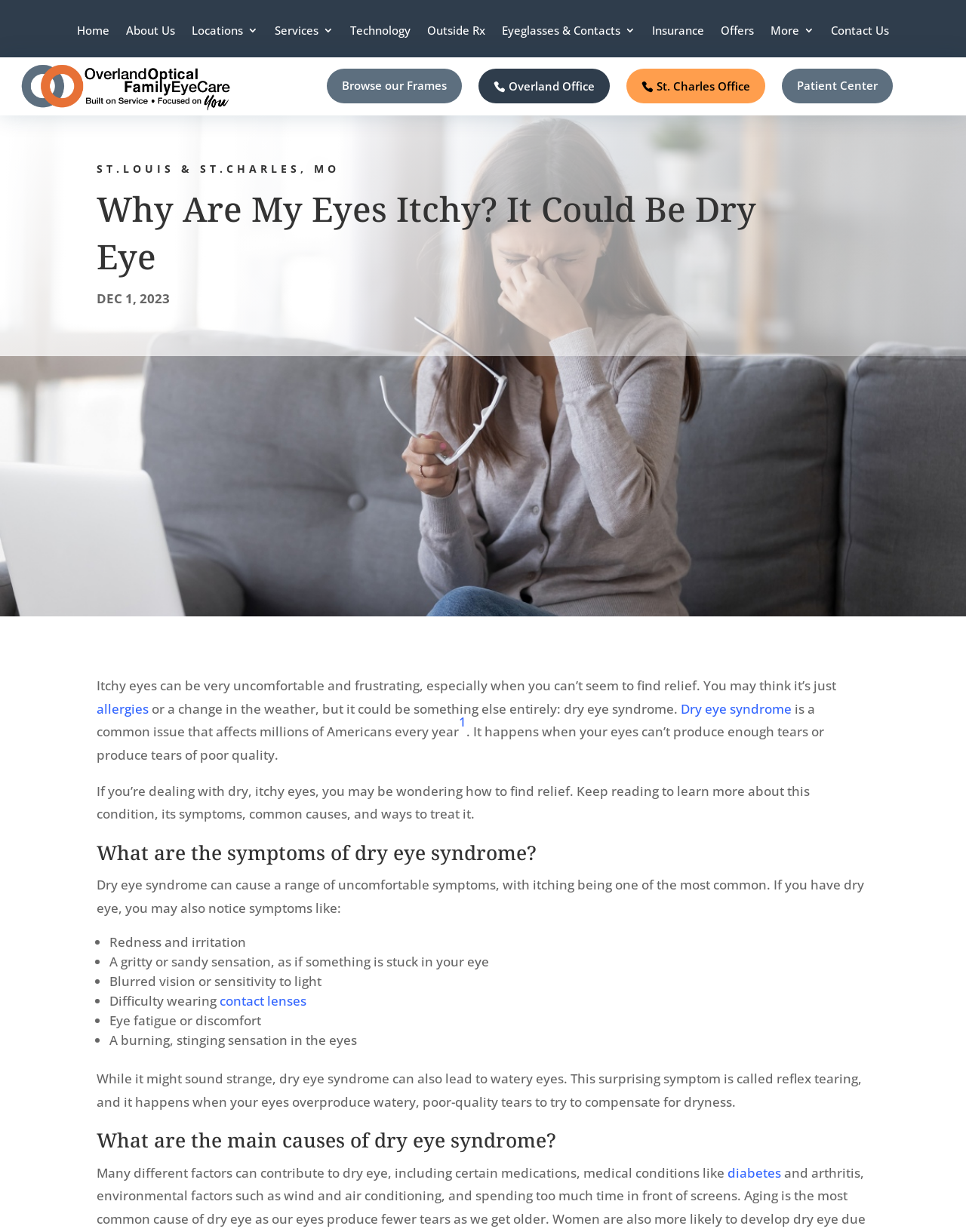What medical condition is mentioned as a contributing factor to dry eye?
Please answer the question with as much detail and depth as you can.

The webpage mentions diabetes as a medical condition that can contribute to dry eye, which is mentioned in the paragraph that starts with 'Many different factors can contribute to dry eye, including certain medications, medical conditions like...'.